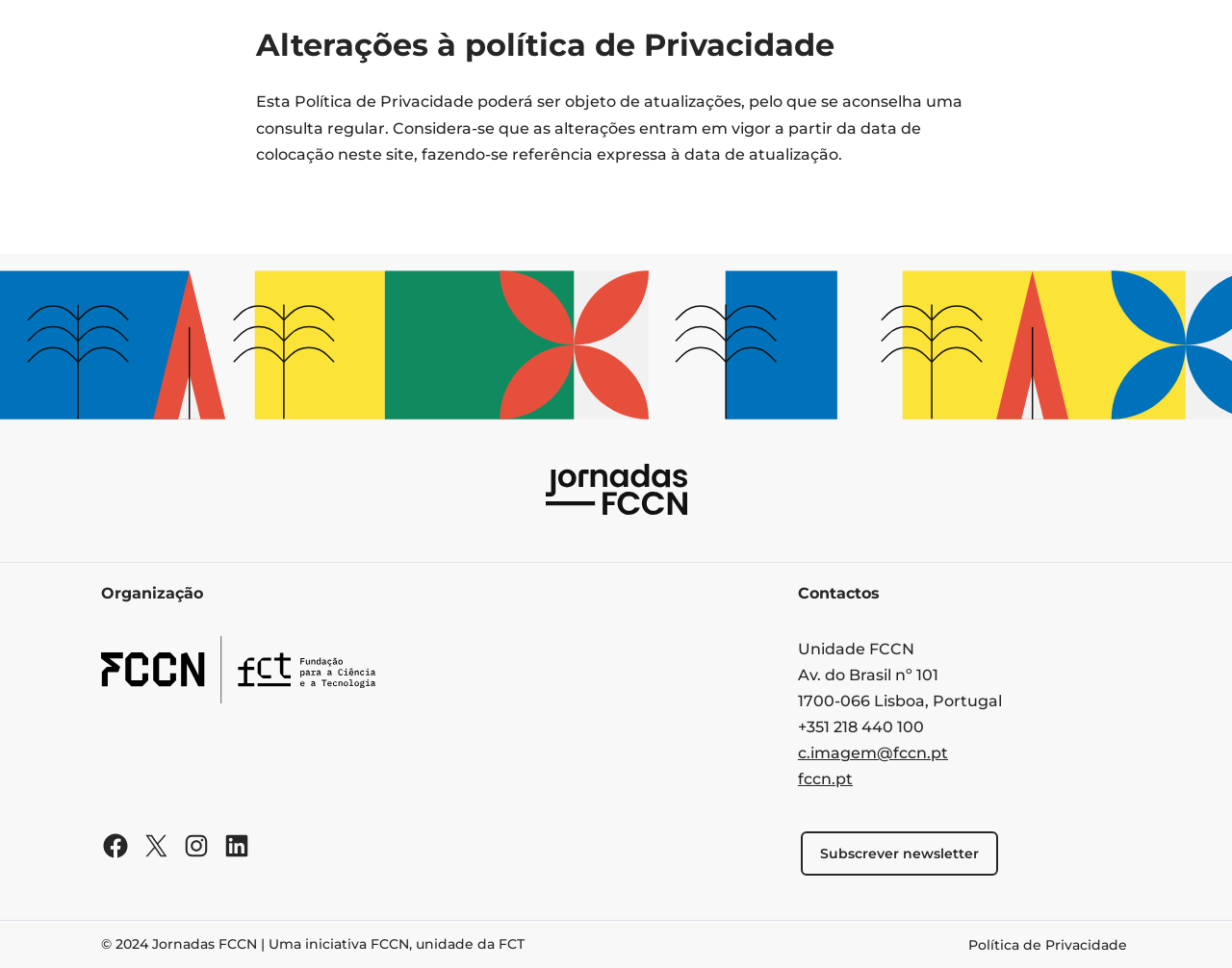Predict the bounding box coordinates of the area that should be clicked to accomplish the following instruction: "Click the link to Agência Regional para o Desenvolvimento da Investigação, Tecnologia e Inovação". The bounding box coordinates should consist of four float numbers between 0 and 1, i.e., [left, top, right, bottom].

[0.336, 0.688, 0.499, 0.707]